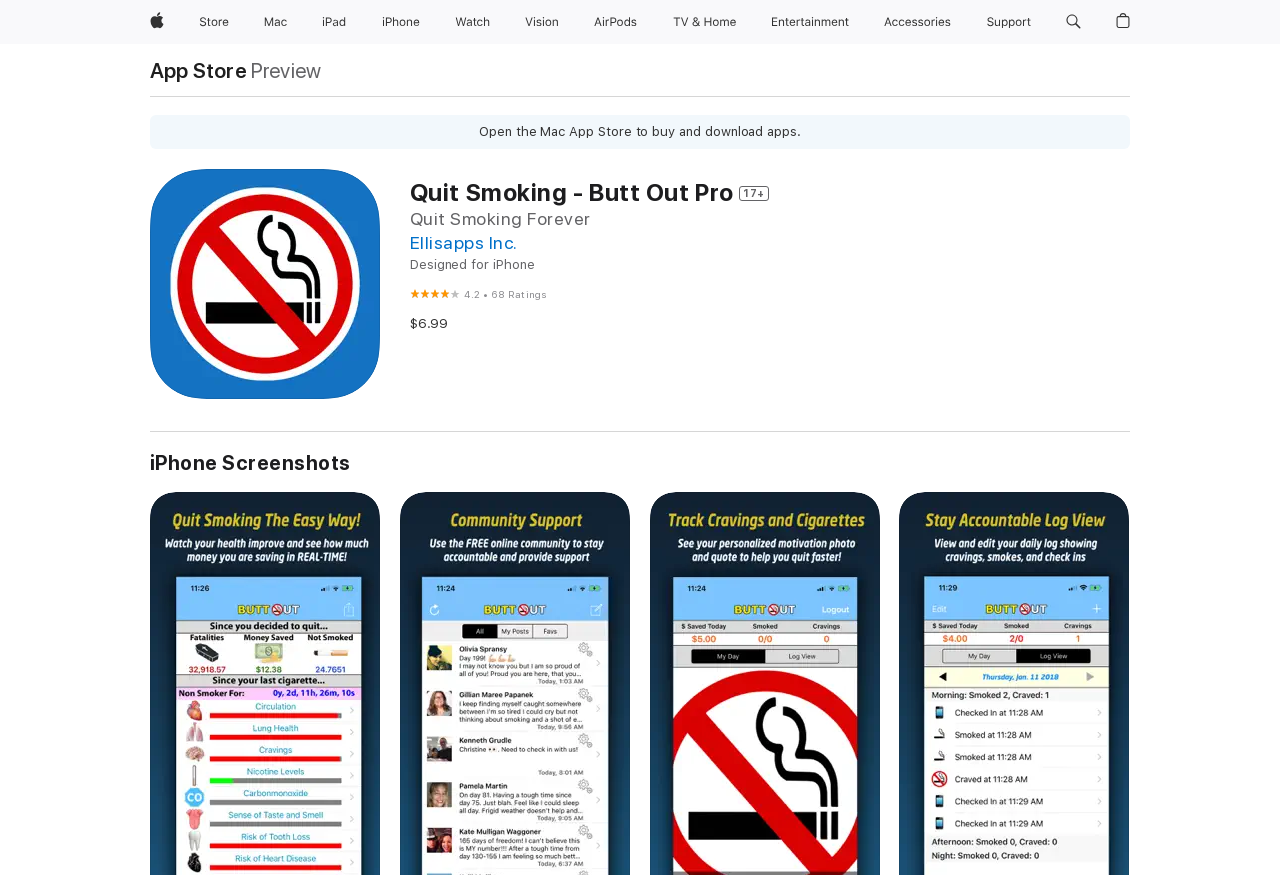Please determine the bounding box coordinates of the element's region to click for the following instruction: "Search apple.com".

[0.826, 0.0, 0.851, 0.05]